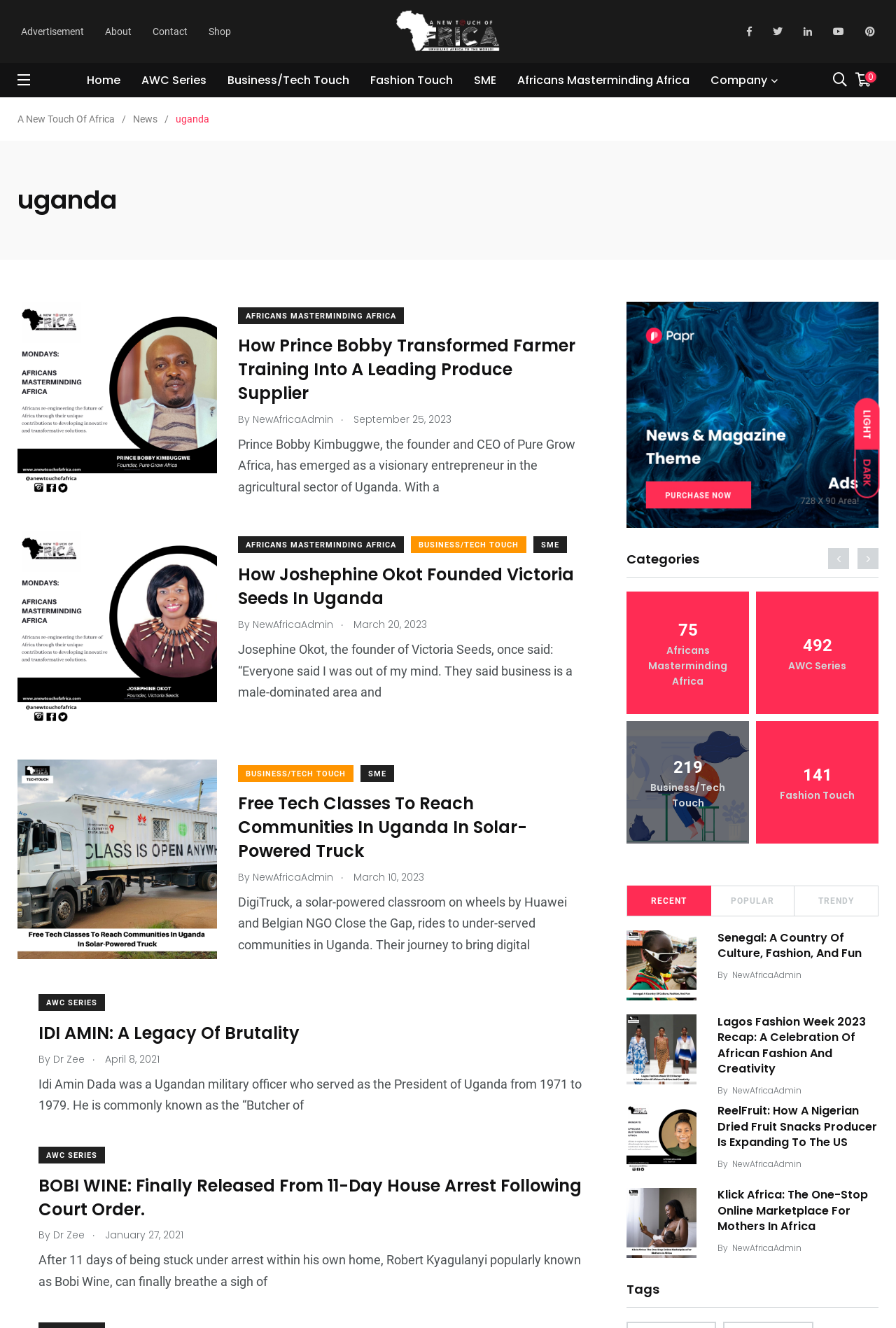Please indicate the bounding box coordinates of the element's region to be clicked to achieve the instruction: "View news". Provide the coordinates as four float numbers between 0 and 1, i.e., [left, top, right, bottom].

[0.148, 0.085, 0.176, 0.094]